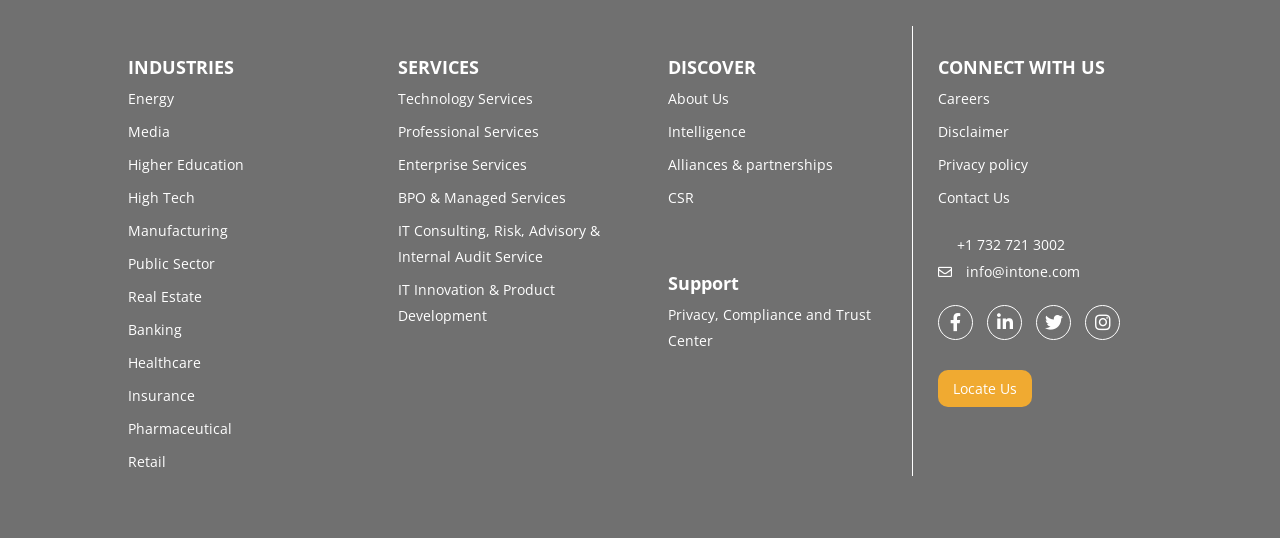How many services are listed?
From the details in the image, answer the question comprehensively.

There are 7 services listed because there are 7 links under the 'SERVICES' heading, starting from 'Technology Services' and ending at 'IT Innovation & Product Development'.